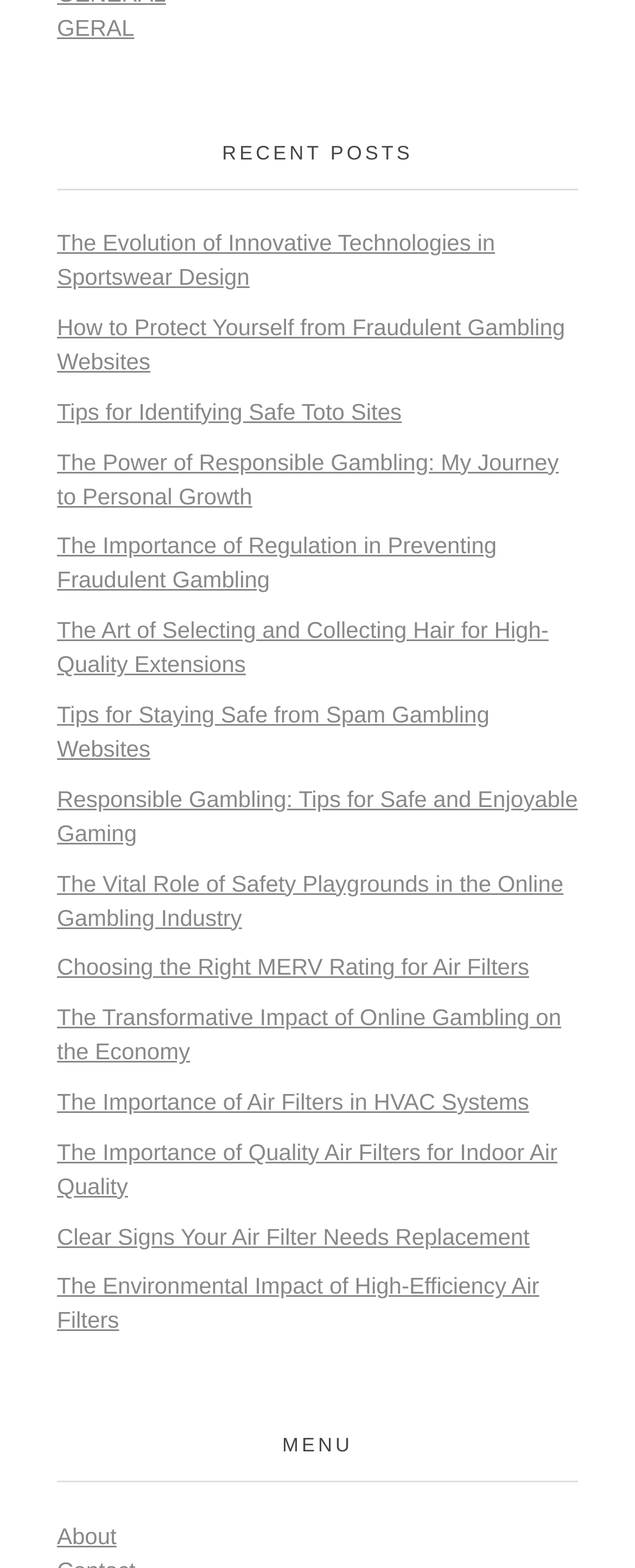Point out the bounding box coordinates of the section to click in order to follow this instruction: "go to the about page".

[0.09, 0.971, 0.184, 0.987]